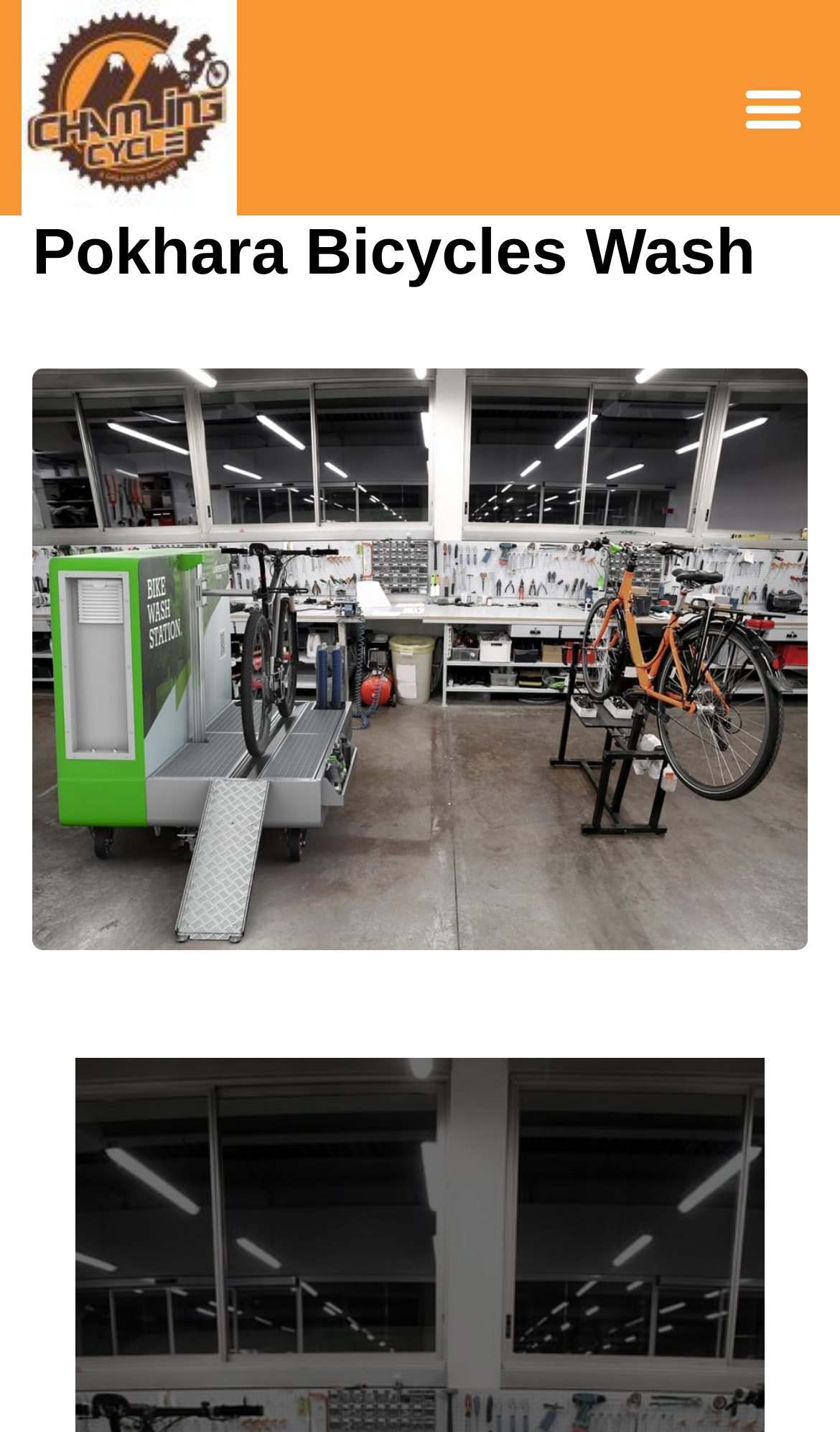Find the bounding box coordinates for the UI element that matches this description: "Menu".

[0.867, 0.044, 0.974, 0.107]